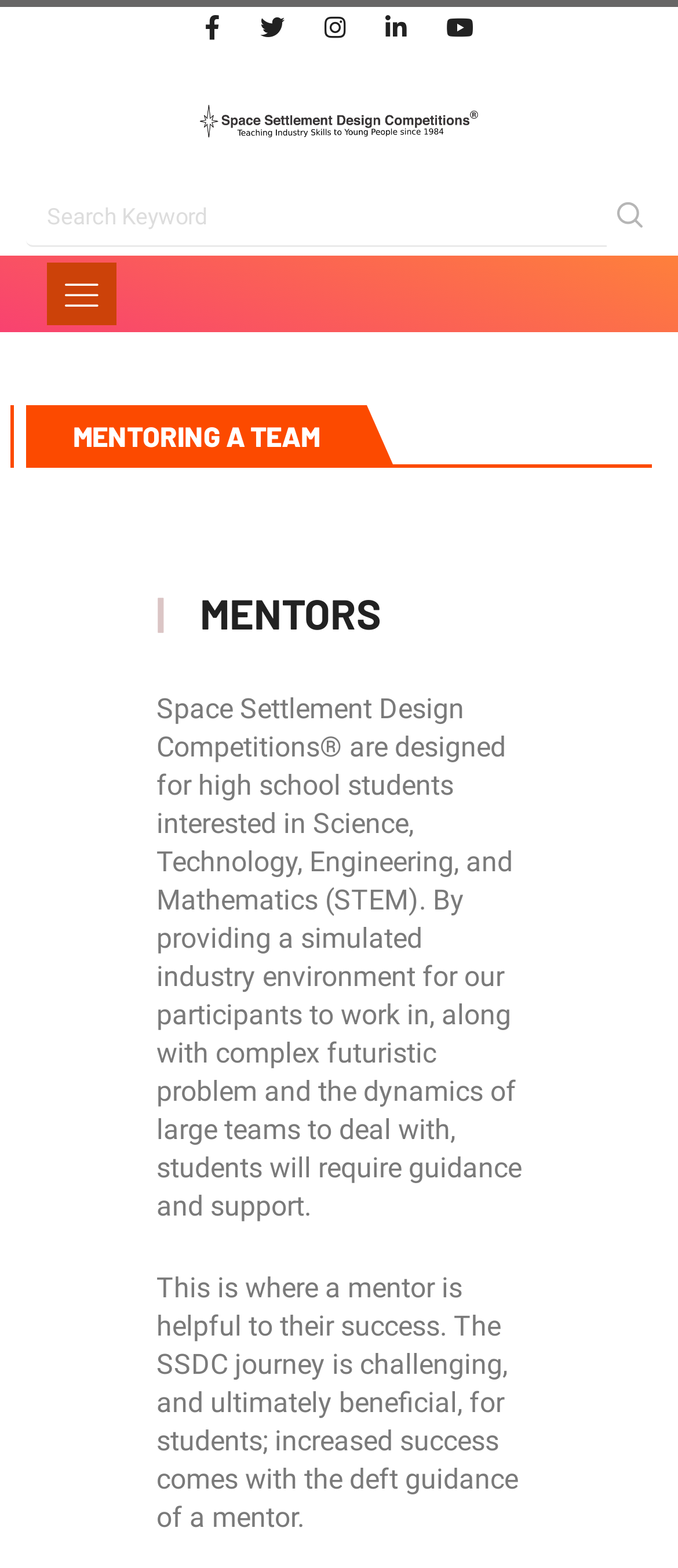What is the purpose of a mentor in SSDC?
Provide a detailed and extensive answer to the question.

According to the webpage, the SSDC journey is challenging and beneficial for students, and a mentor's guidance is crucial for their success. The webpage explains that mentors provide support and guidance to students participating in the Space Settlement Design Competition.